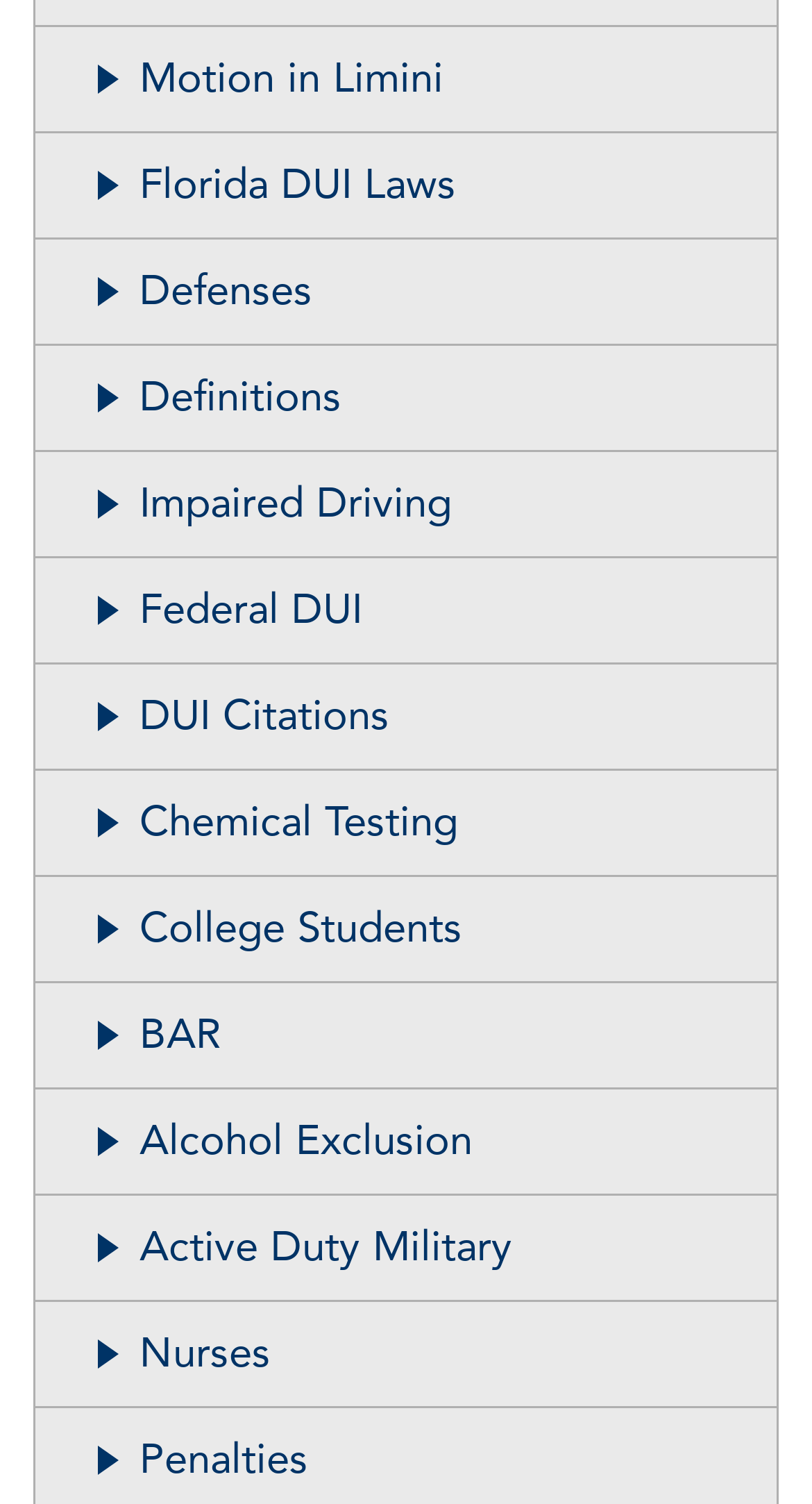Please determine the bounding box coordinates of the element to click on in order to accomplish the following task: "Explore Federal DUI". Ensure the coordinates are four float numbers ranging from 0 to 1, i.e., [left, top, right, bottom].

[0.044, 0.371, 0.956, 0.442]